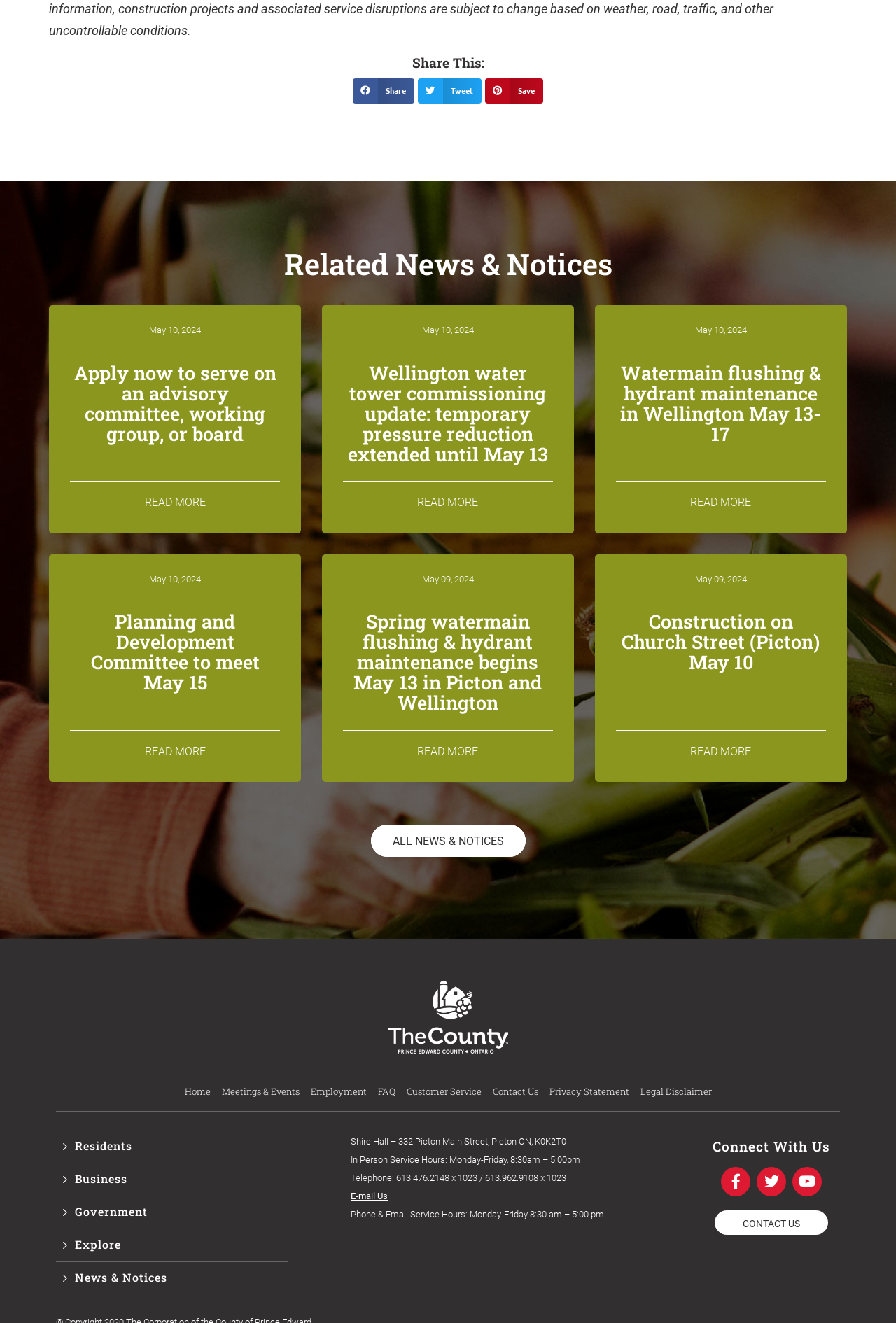Identify the bounding box coordinates for the UI element that matches this description: "All News & Notices".

[0.414, 0.623, 0.586, 0.648]